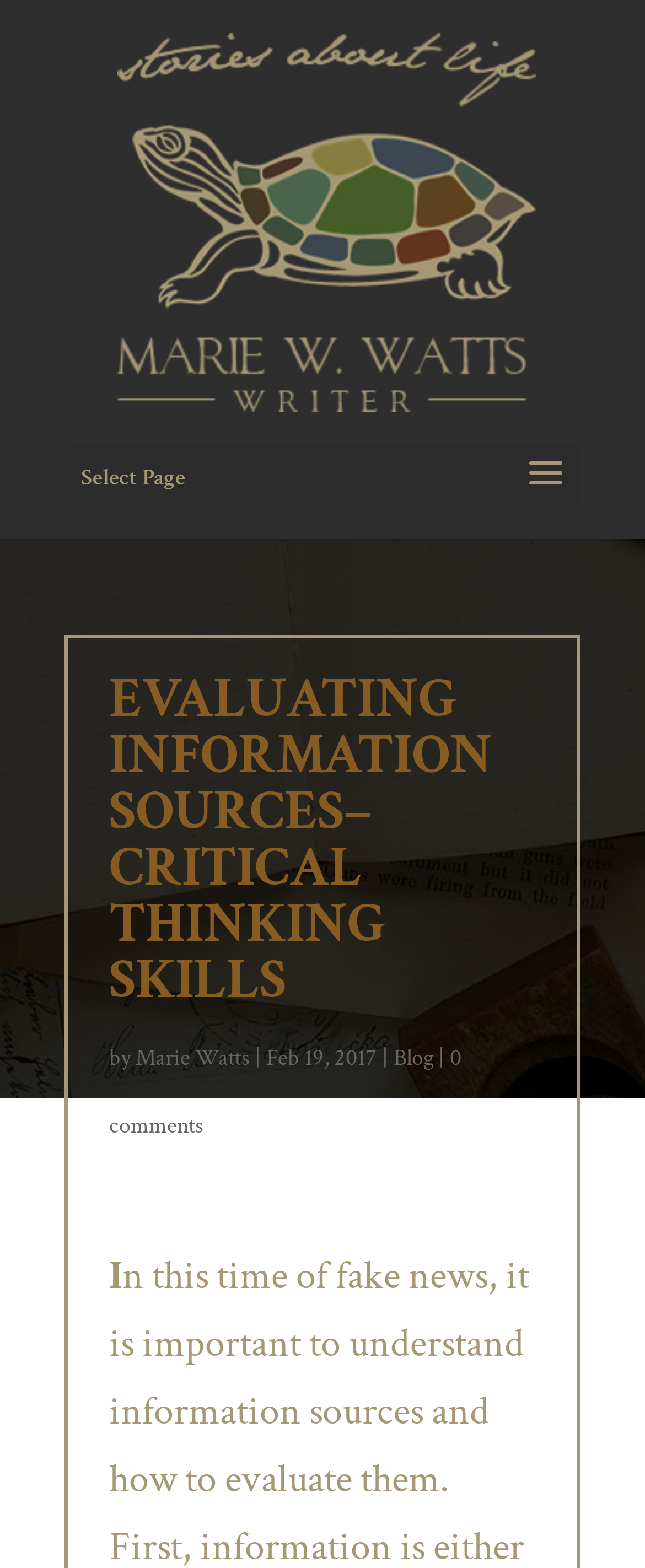Write an exhaustive caption that covers the webpage's main aspects.

This webpage is about evaluating information sources and critical thinking skills. At the top, there is a header section with a link to "Marie W. Watts, Writer" and an image of the same name. Below this, there is a dropdown menu labeled "Select Page". 

The main content area has a heading that reads "EVALUATING INFORMATION SOURCES–CRITICAL THINKING SKILLS" followed by the author's name "Marie Watts" and the date "Feb 19, 2017". There is also a link to the "Blog" section and a comment count of "0 comments". 

On the right side of the page, there are several social media links, including "RSS", "Follow by Email", "Facebook", "Twitter", "YouTube", and "LinkedIn", each accompanied by an image. Some of these links appear twice, possibly indicating different ways to interact with the same social media platform. 

The page also has a Facebook share icon and a link to an unspecified page. The main content of the page appears to be a discussion on evaluating information sources, with the first sentence mentioning the importance of understanding primary and secondary sources in the context of fake news.